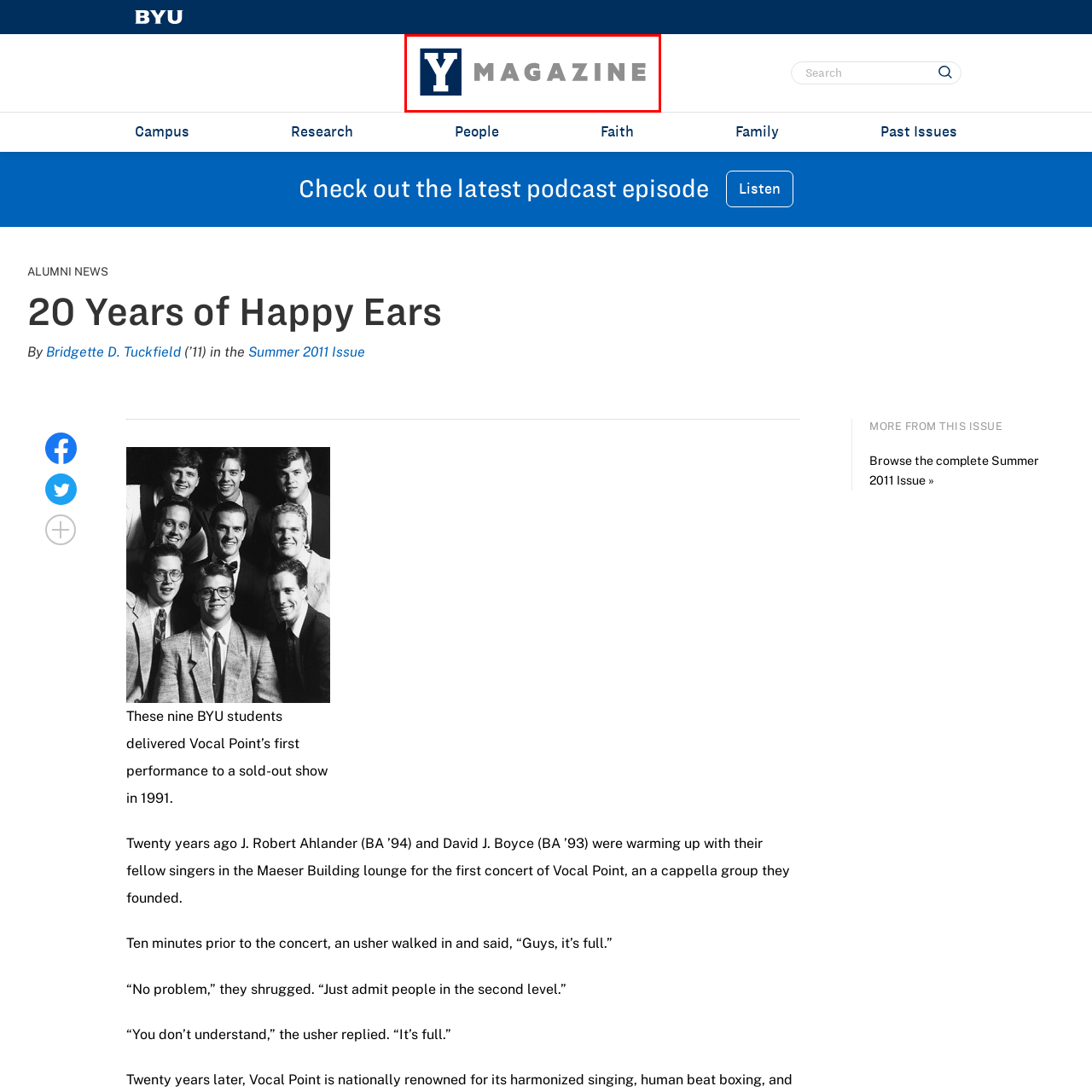View the area enclosed by the red box, What type of content does the magazine focus on? Respond using one word or phrase.

Campus news, alumni stories, community highlights